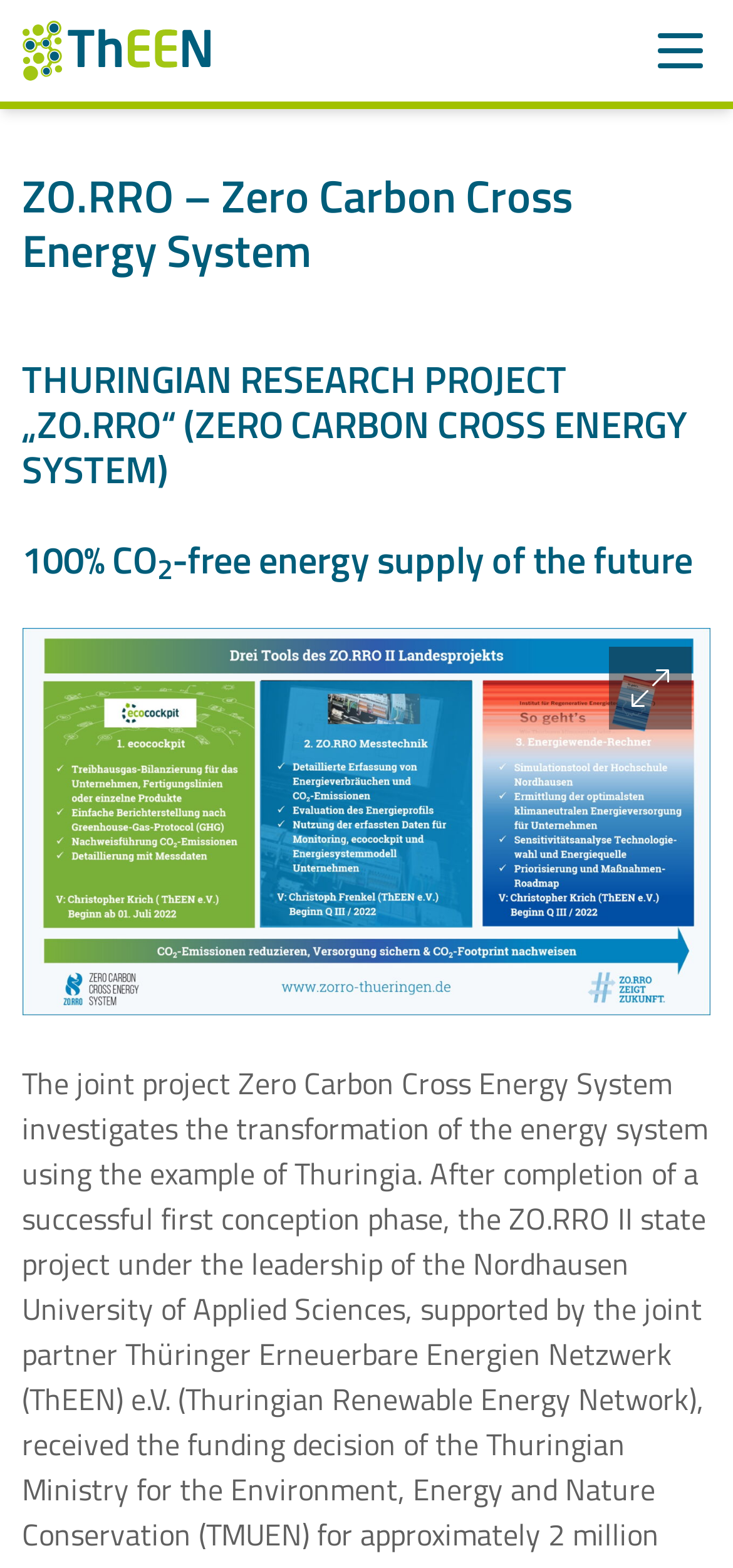Use a single word or phrase to answer the following:
What is the theme of the webpage?

Energy system